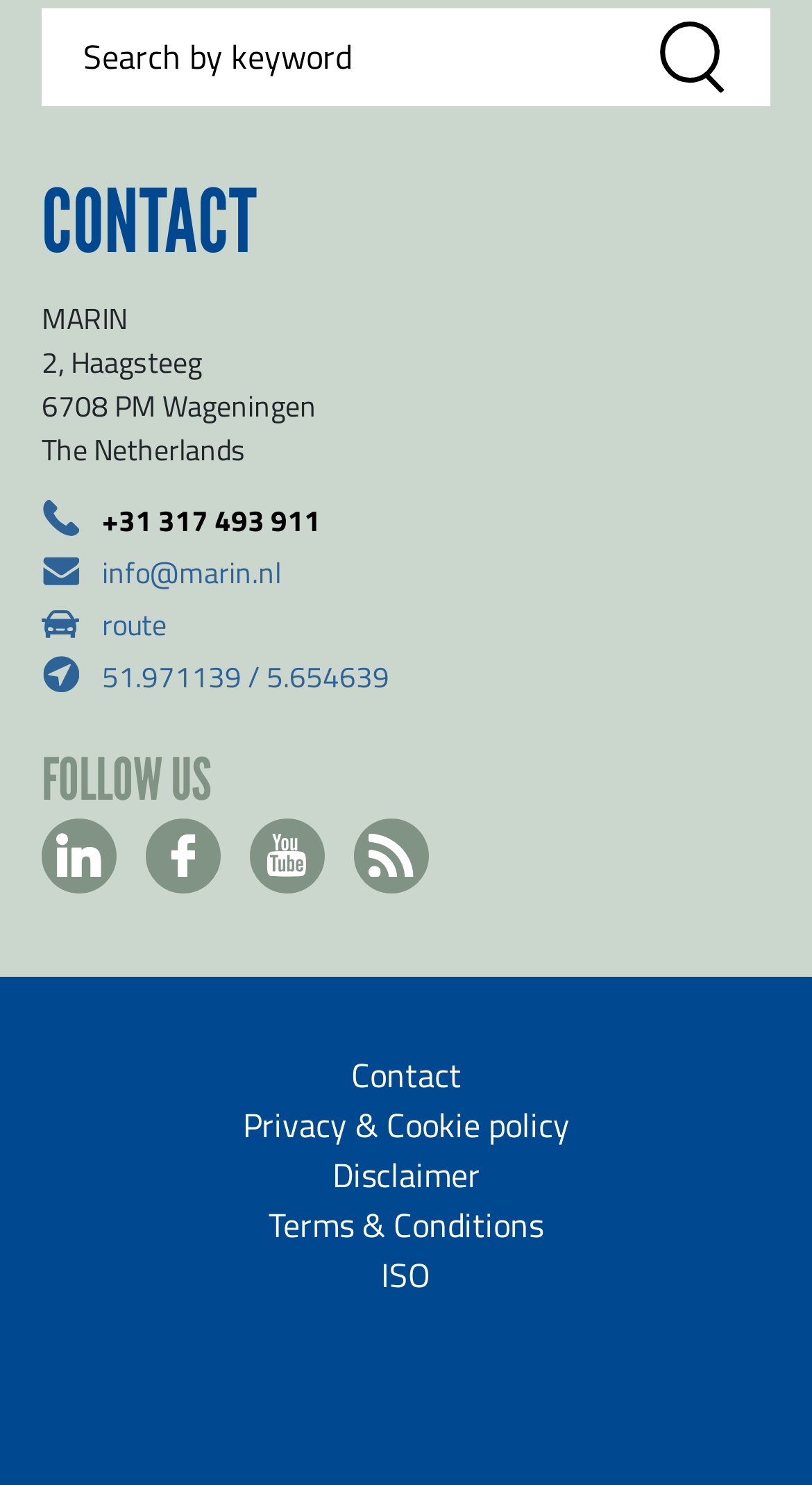Please answer the following question using a single word or phrase: 
What is the email address of MARIN?

info@marin.nl